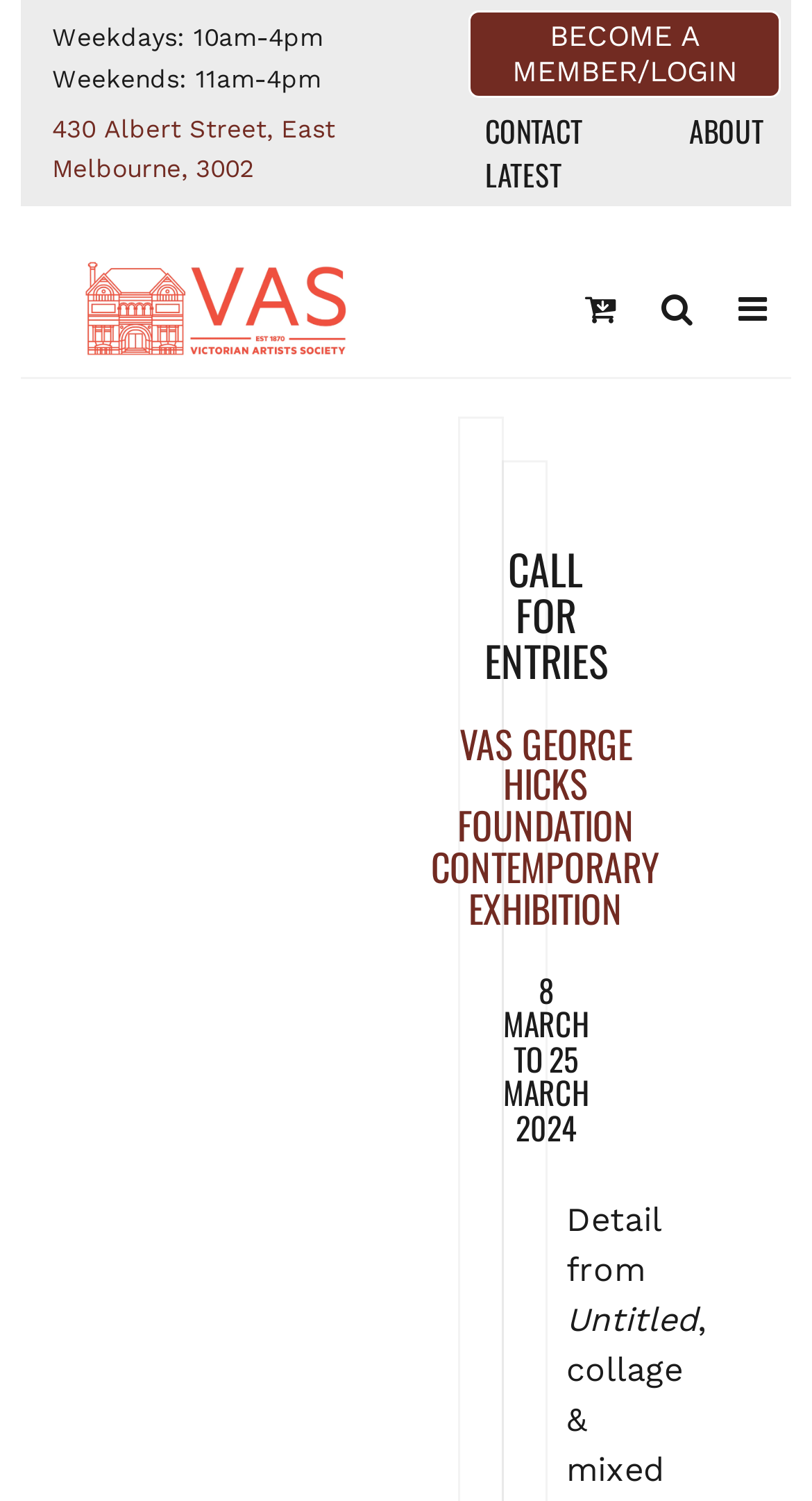Based on what you see in the screenshot, provide a thorough answer to this question: How many navigation links are there in the top-right corner?

I counted the number of link elements in the top-right corner of the page, which are 'BECOME A MEMBER/LOGIN', 'CONTACT', 'ABOUT', and 'LATEST'. These links have bounding boxes with x1 coordinates greater than 0.5, indicating they are in the top-right corner.